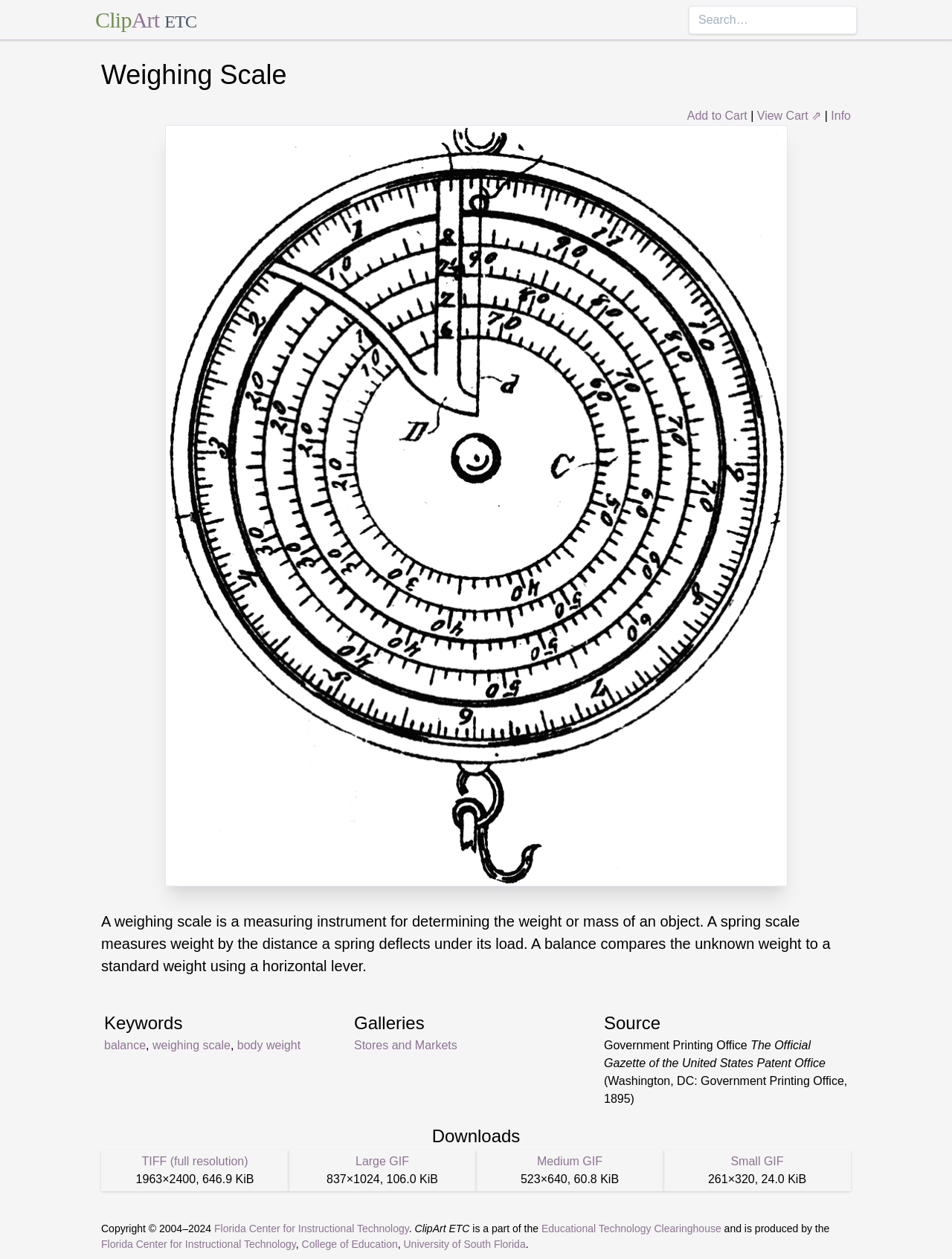Please identify the bounding box coordinates of the region to click in order to complete the task: "View Cart". The coordinates must be four float numbers between 0 and 1, specified as [left, top, right, bottom].

[0.795, 0.087, 0.863, 0.097]